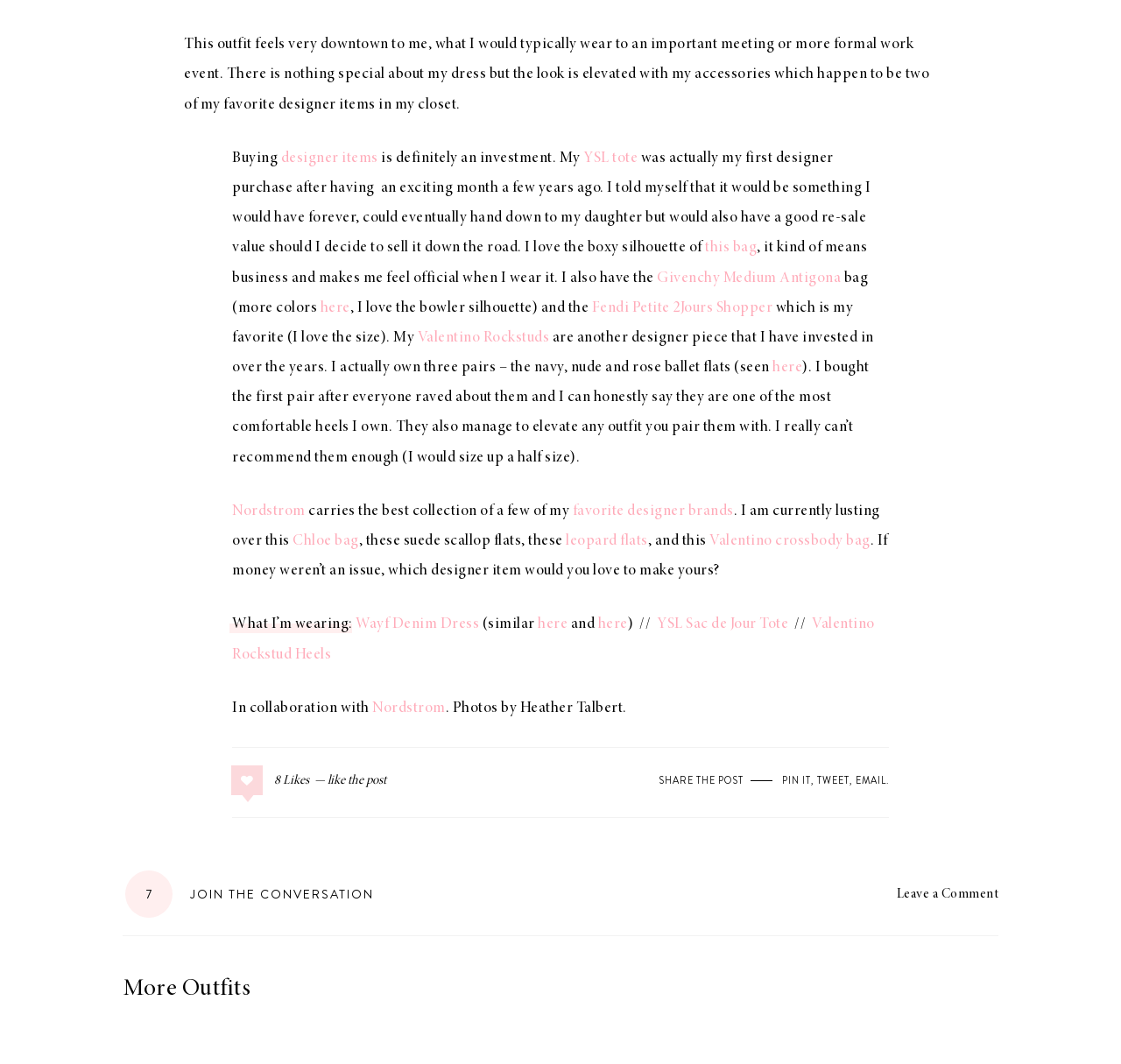Identify the bounding box of the HTML element described as: "7 Join the Conversation".

[0.109, 0.832, 0.334, 0.849]